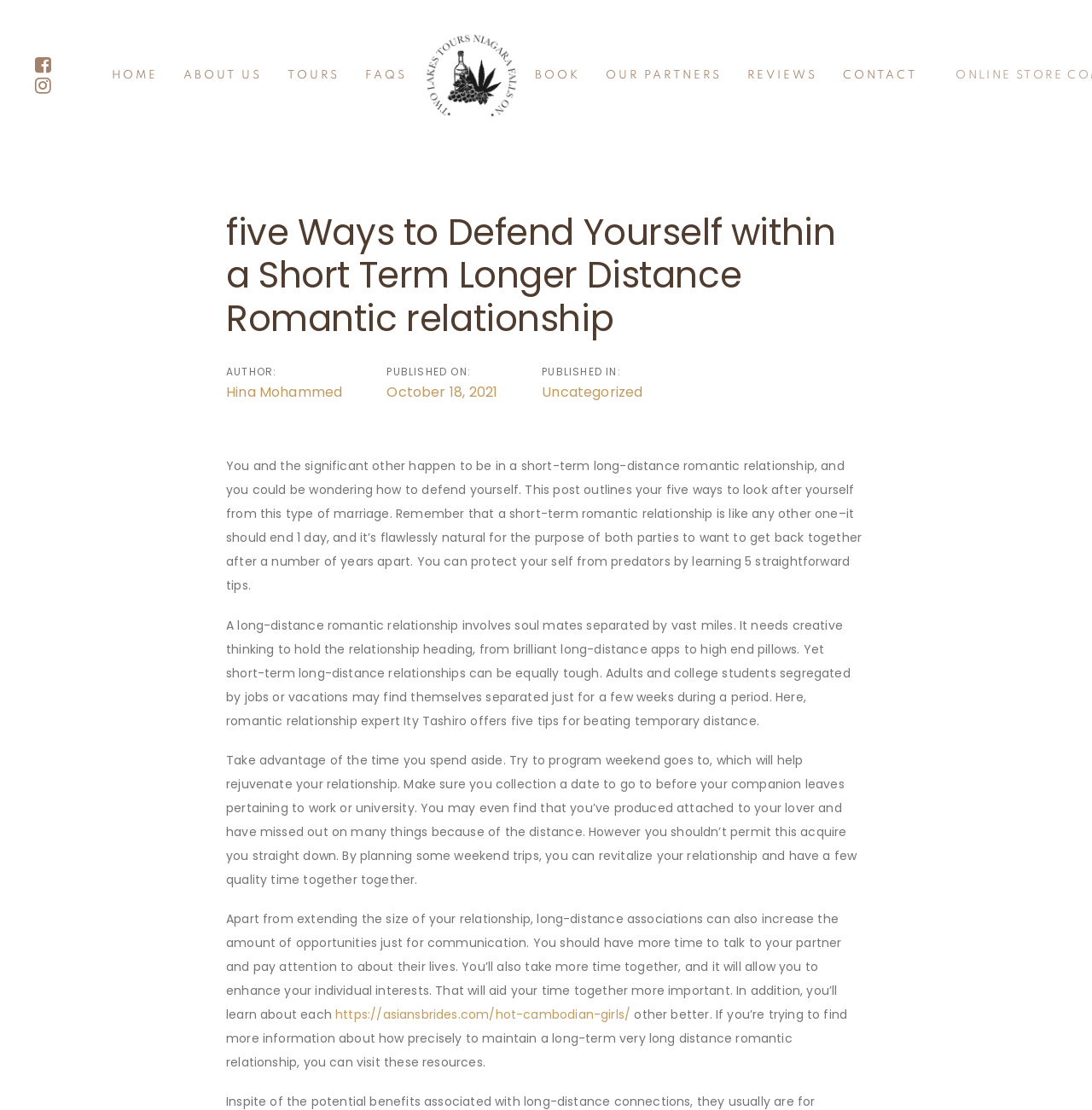Indicate the bounding box coordinates of the element that must be clicked to execute the instruction: "View recent posts". The coordinates should be given as four float numbers between 0 and 1, i.e., [left, top, right, bottom].

None